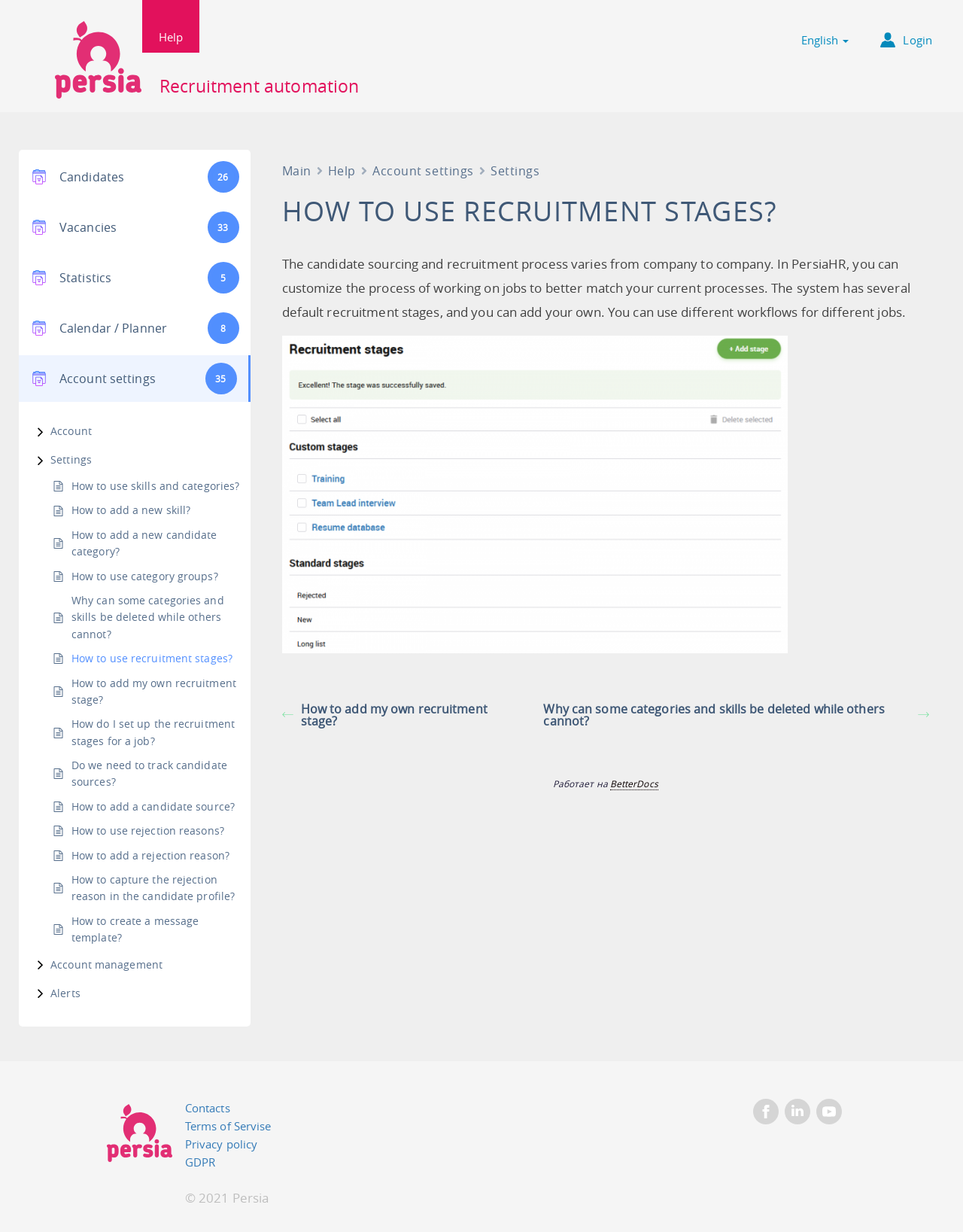Can you pinpoint the bounding box coordinates for the clickable element required for this instruction: "Learn about Recruitment stages"? The coordinates should be four float numbers between 0 and 1, i.e., [left, top, right, bottom].

[0.293, 0.156, 0.965, 0.192]